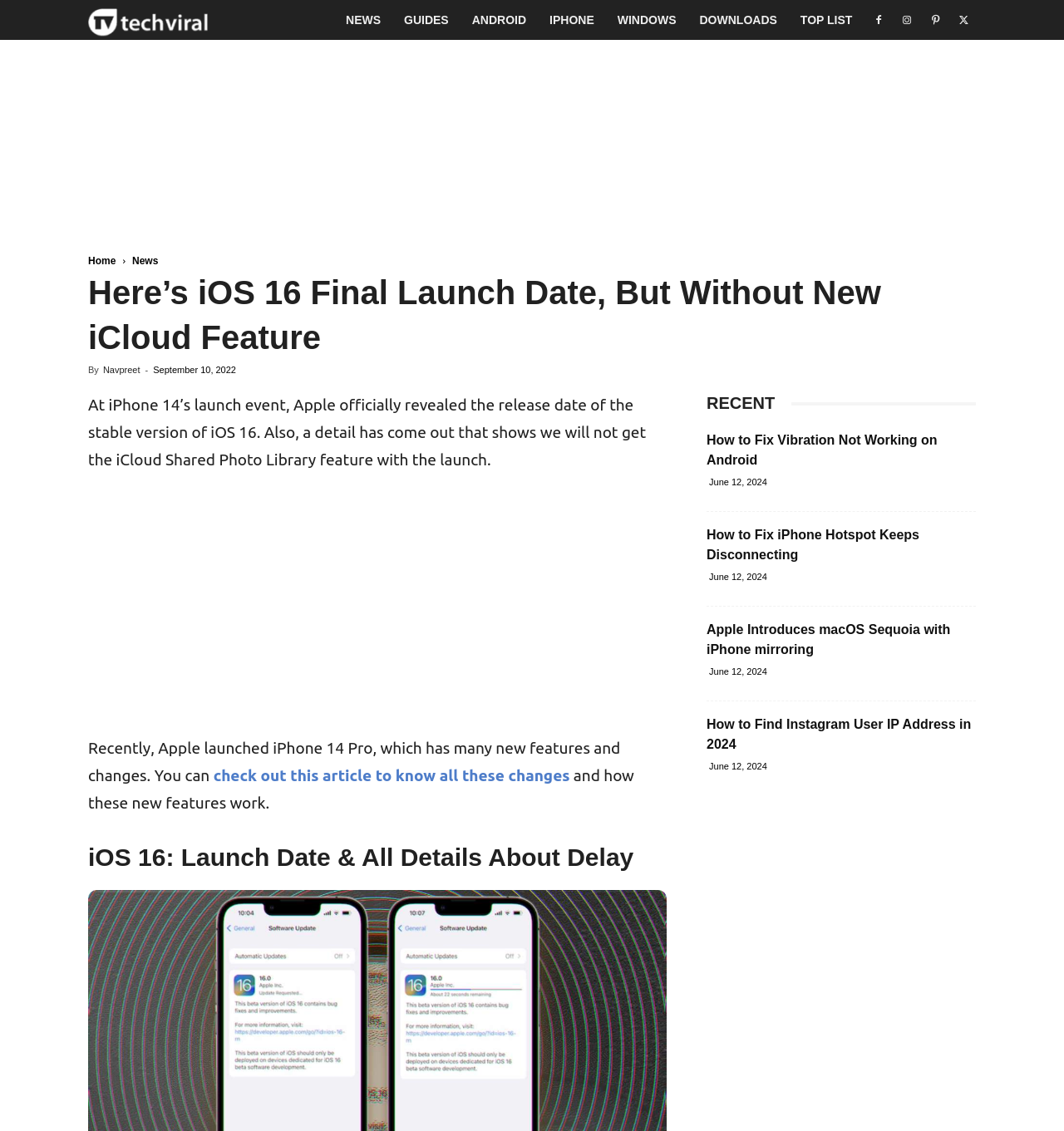Find the bounding box coordinates for the area you need to click to carry out the instruction: "Visit the homepage by clicking on the 'Tech Viral' logo". The coordinates should be four float numbers between 0 and 1, indicated as [left, top, right, bottom].

[0.083, 0.001, 0.195, 0.036]